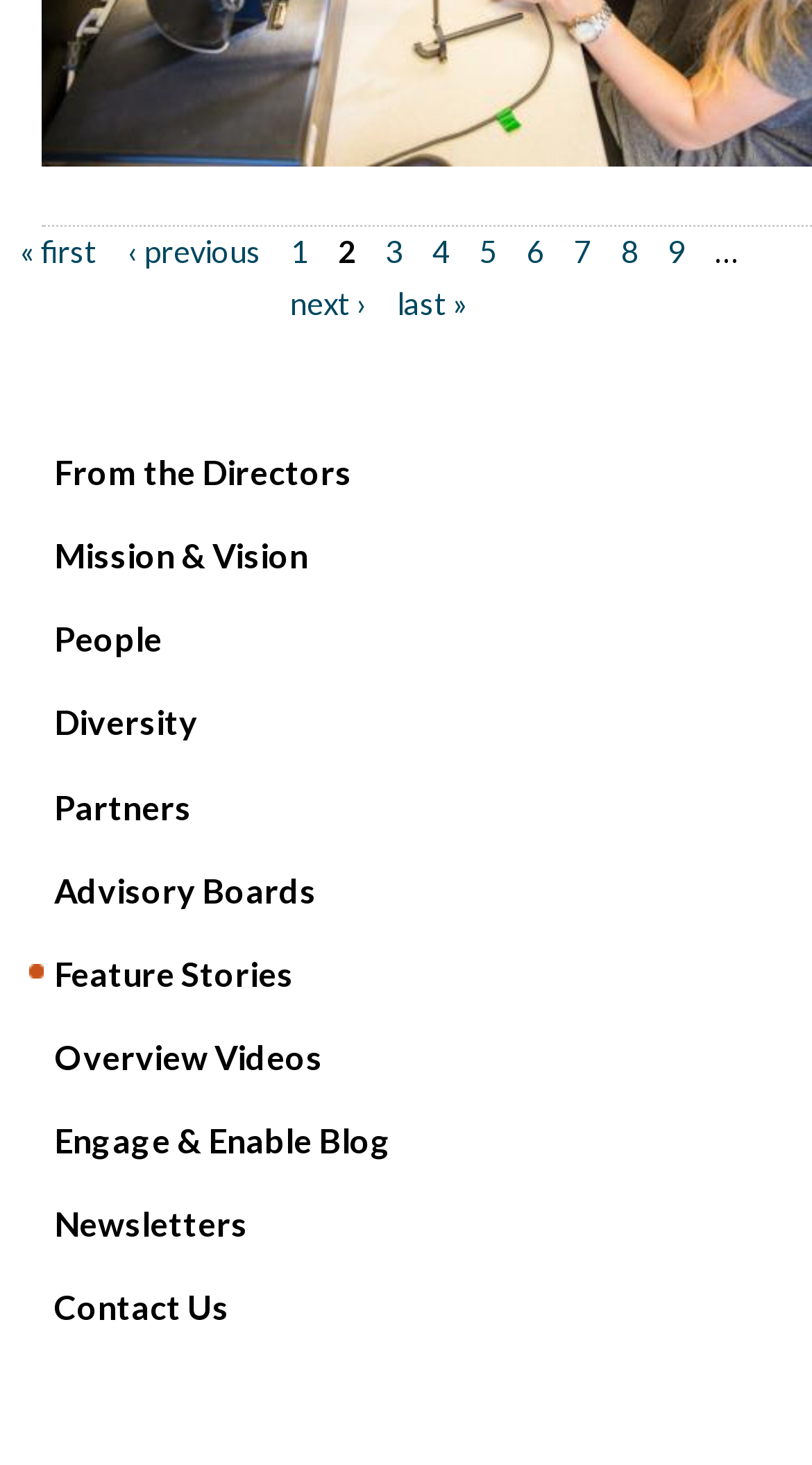What is the last page navigation link?
Please provide a comprehensive and detailed answer to the question.

The last page navigation link is located at the top right corner of the webpage, with a bounding box of [0.489, 0.195, 0.576, 0.219]. It is a link element with the text 'last »'.